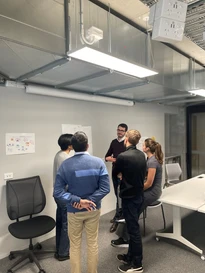How many individuals are in the group?
Please ensure your answer is as detailed and informative as possible.

The caption explicitly states that the image captures a dynamic group of six individuals engaged in a collaborative discussion within a modern workspace.